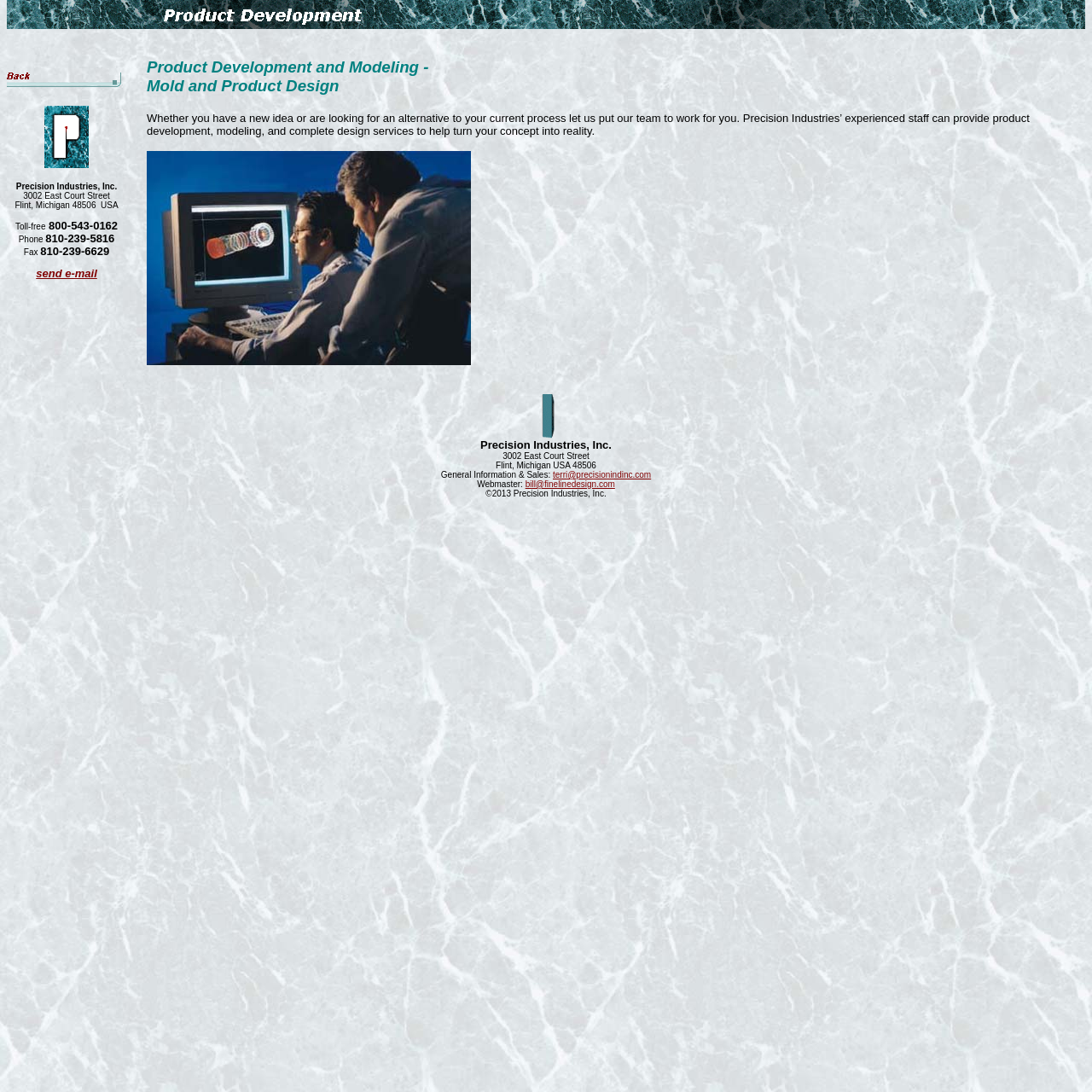What is the purpose of the company's engineering staff?
Answer the question with a single word or phrase derived from the image.

Provide cost-effective solutions